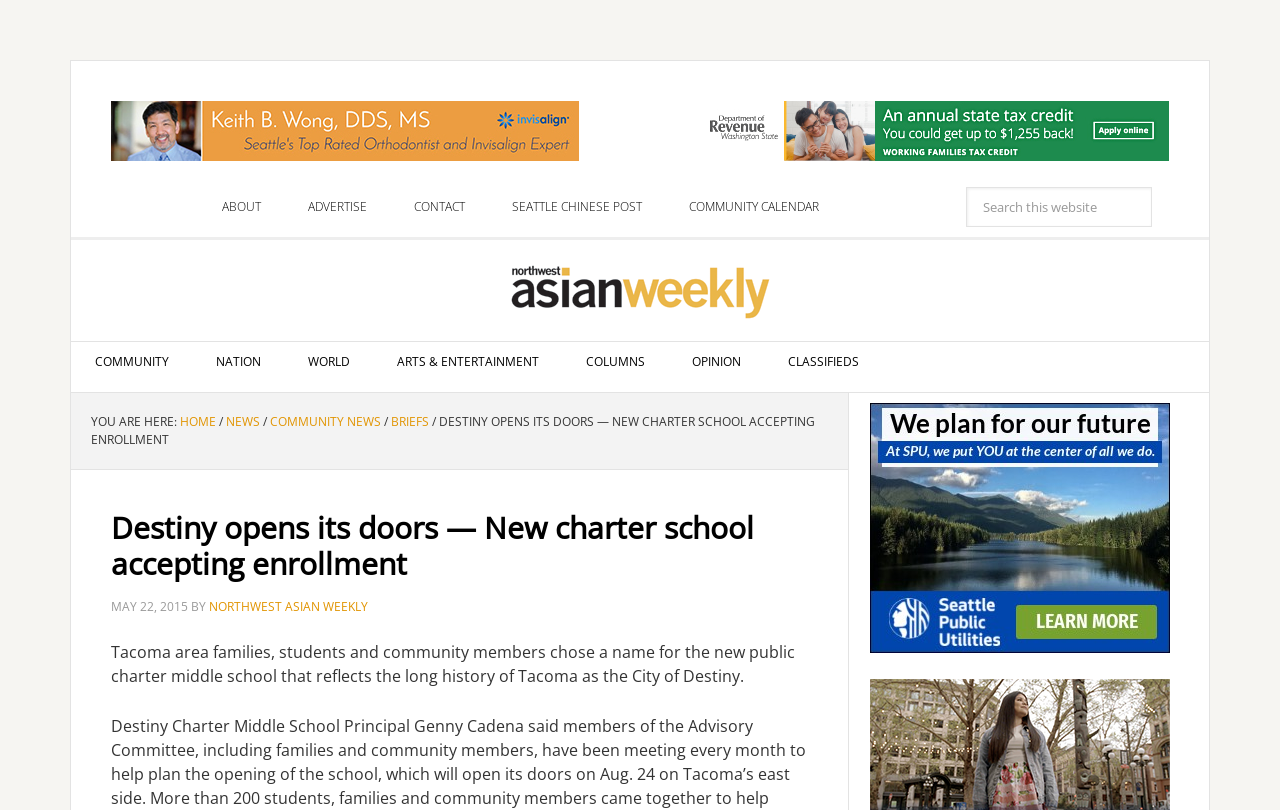Determine the bounding box coordinates of the section I need to click to execute the following instruction: "Read NEWS". Provide the coordinates as four float numbers between 0 and 1, i.e., [left, top, right, bottom].

[0.177, 0.51, 0.203, 0.531]